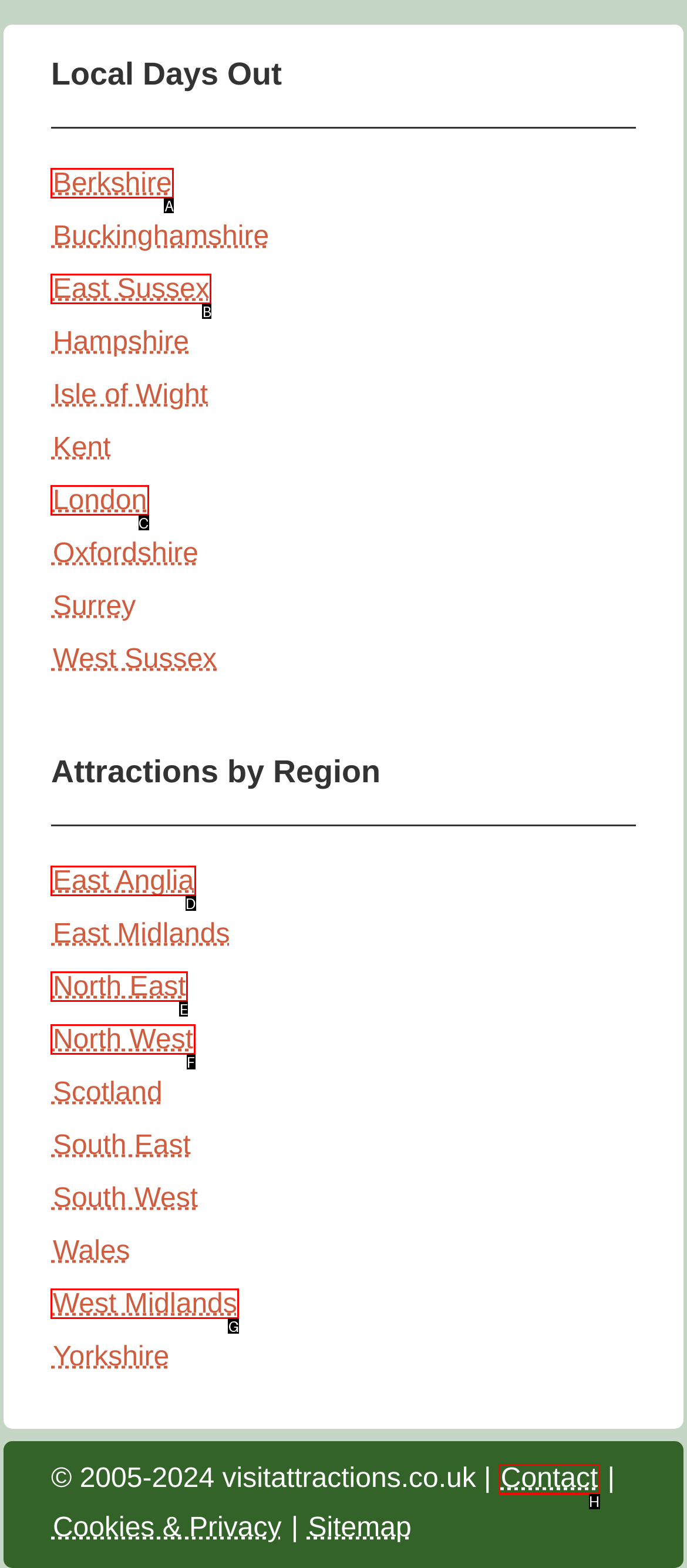Identify the correct UI element to click to follow this instruction: Contact us
Respond with the letter of the appropriate choice from the displayed options.

H